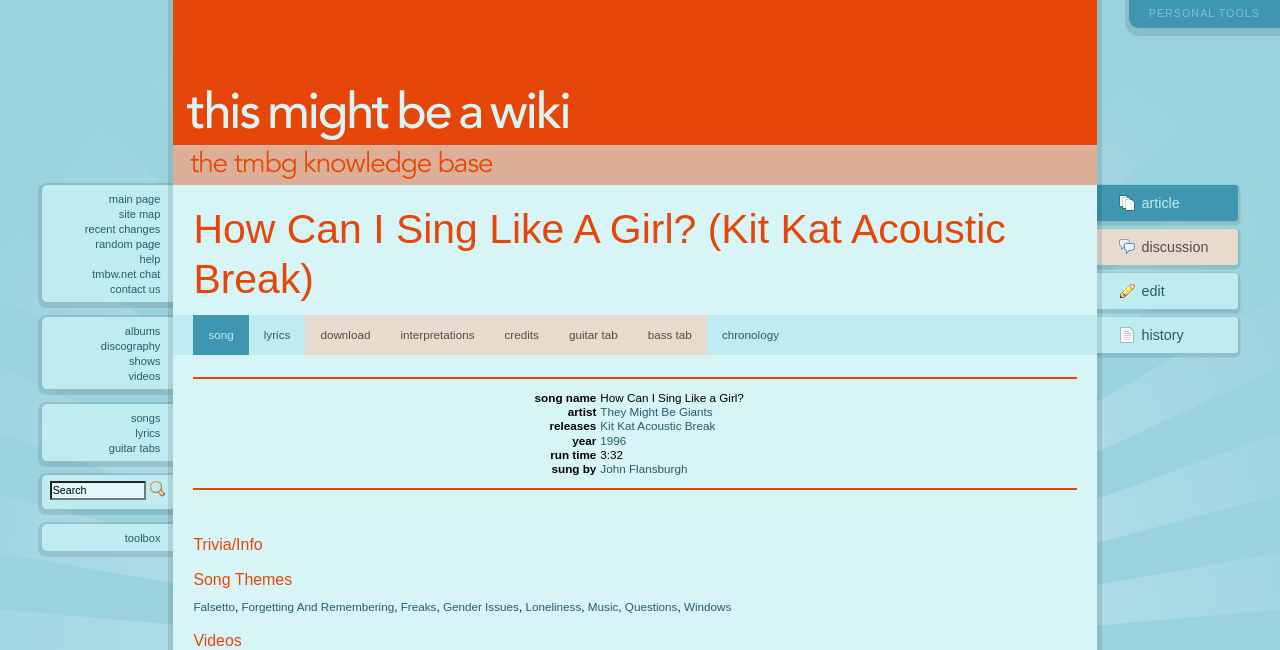Construct a comprehensive caption that outlines the webpage's structure and content.

This webpage is about the song "How Can I Sing Like A Girl?" by They Might Be Giants, specifically the Kit Kat Acoustic Break version. At the top, there is a heading with the song title and a link to the song's lyrics, download, interpretations, credits, guitar tab, bass tab, and chronology. Below this, there is a table with song information, including the song name, artist, releases, year, run time, and sung by.

To the right of the song information table, there are links to the article, discussion, edit, history, and main page. Below these links, there are more links to the site map, recent changes, random page, help, tmbw.net chat, contact us, albums, discography, shows, videos, songs, lyrics, guitar tabs, and toolbox.

On the left side of the page, there are links to personal tools, including This Might Be A Wiki, the TMBG Knowledge Base, and a search bar with a button. Below these links, there are more links to the main page, site map, recent changes, random page, help, tmbw.net chat, contact us, albums, discography, shows, videos, songs, lyrics, guitar tabs, and toolbox.

The page also has a section for trivia and info, song themes, and a list of links to related themes such as falsetto, forgetting and remembering, freaks, gender issues, loneliness, music, questions, and windows.